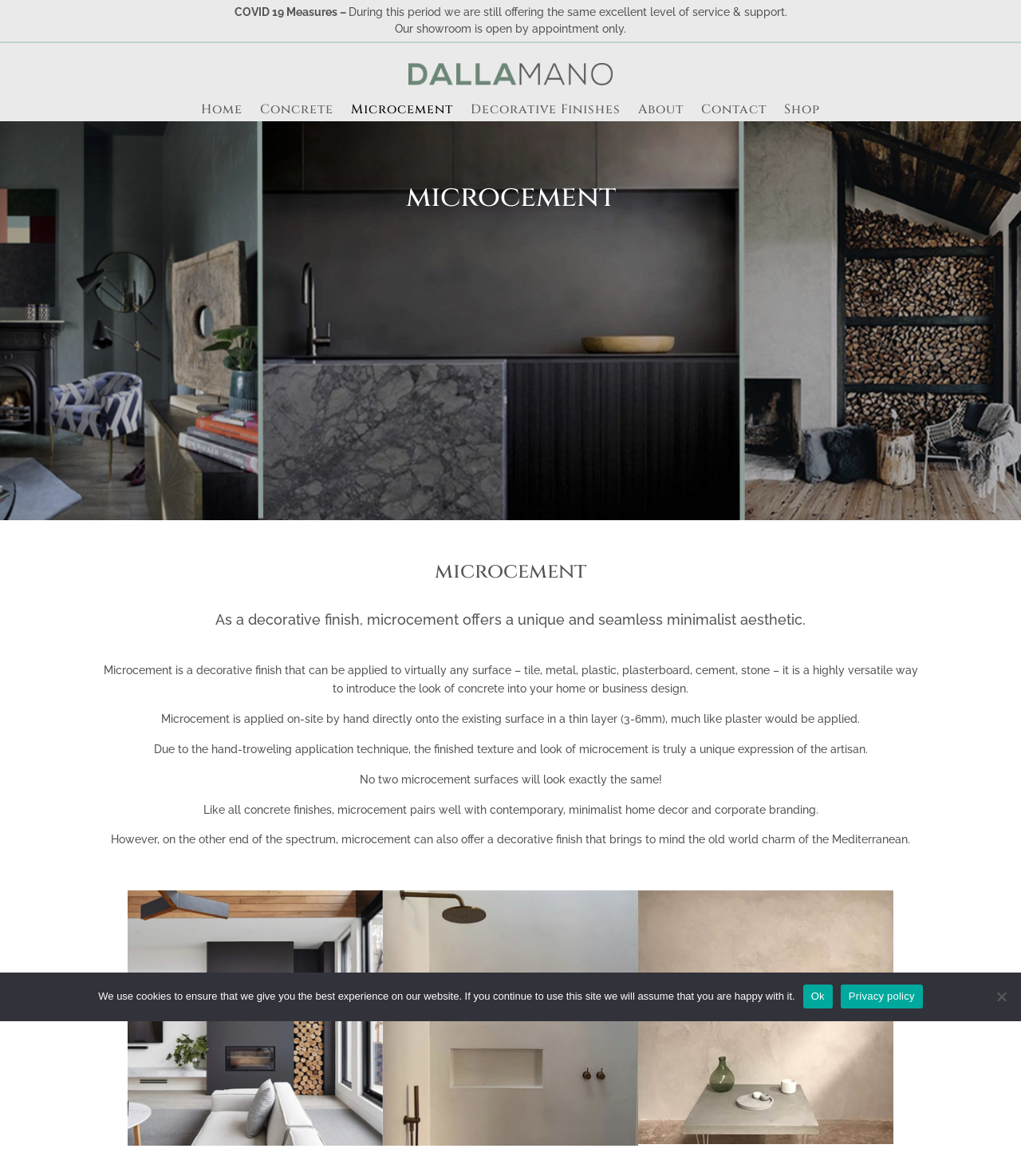Please provide the bounding box coordinates for the element that needs to be clicked to perform the following instruction: "Click Contact". The coordinates should be given as four float numbers between 0 and 1, i.e., [left, top, right, bottom].

[0.687, 0.088, 0.751, 0.103]